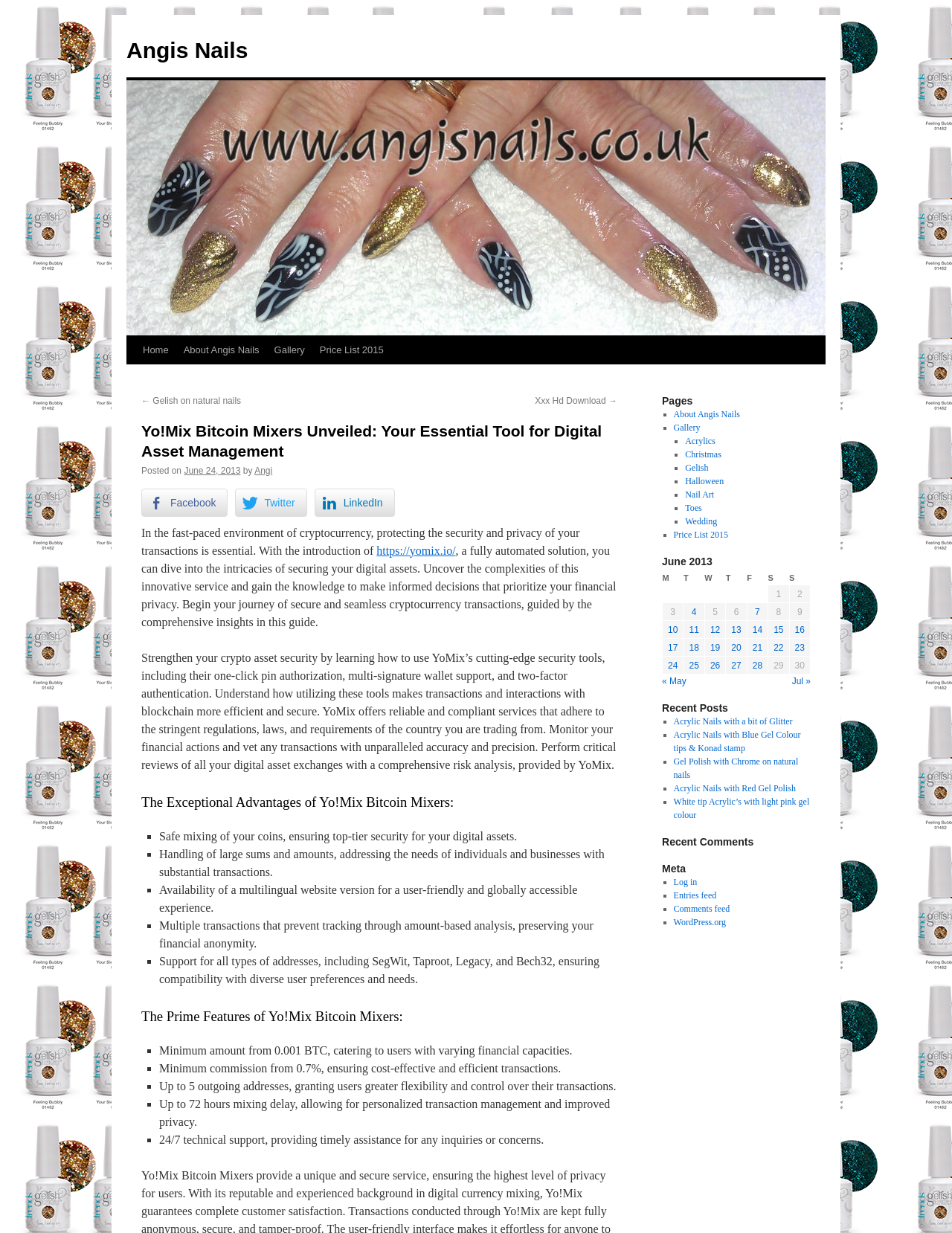What type of support is available for Yo!Mix Bitcoin Mixers users?
Kindly give a detailed and elaborate answer to the question.

The webpage mentions that Yo!Mix Bitcoin Mixers provides 24/7 technical support, ensuring that users receive timely assistance for any inquiries or concerns they may have.